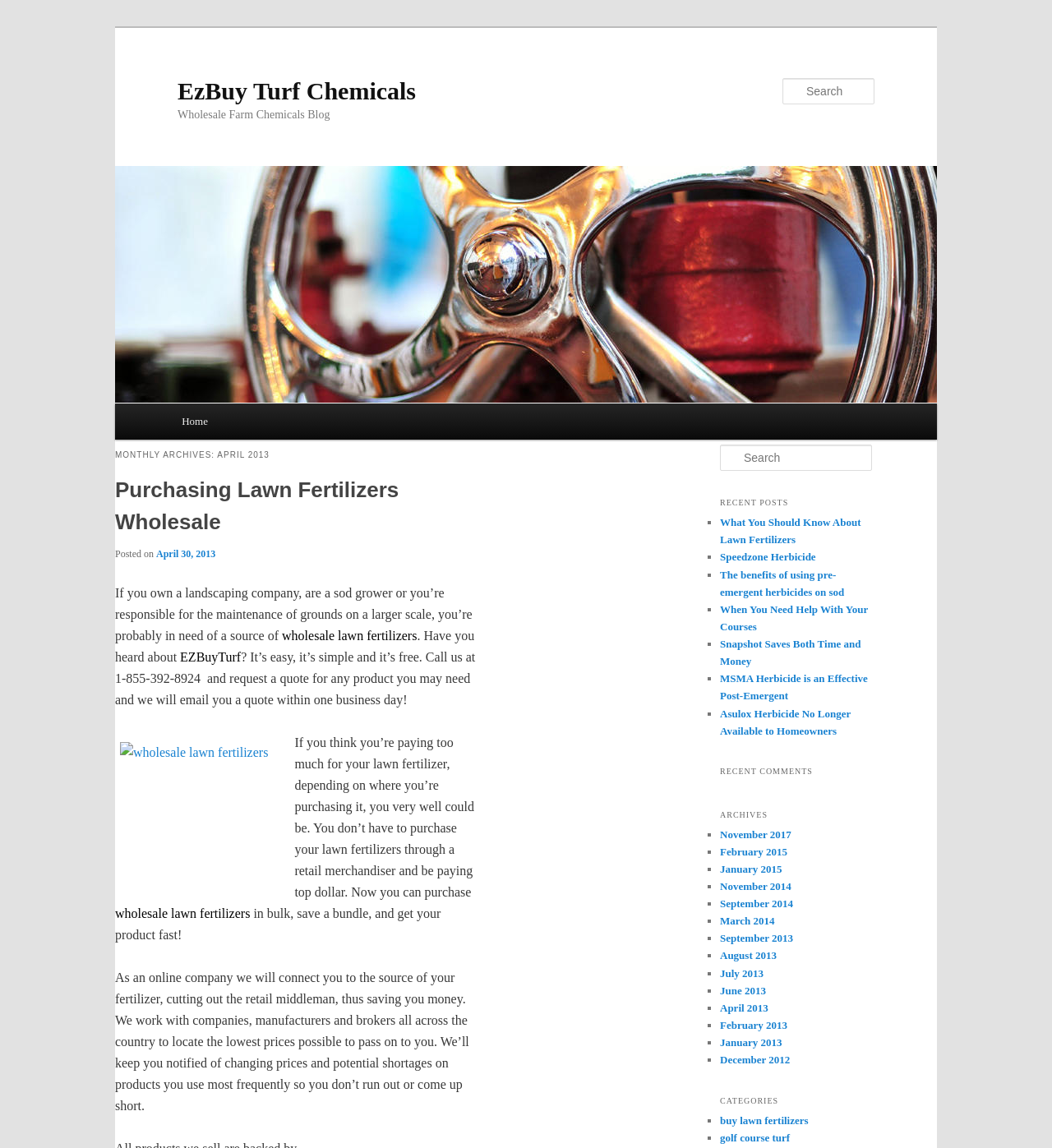Determine the bounding box coordinates for the UI element with the following description: "golf course turf". The coordinates should be four float numbers between 0 and 1, represented as [left, top, right, bottom].

[0.684, 0.986, 0.751, 0.996]